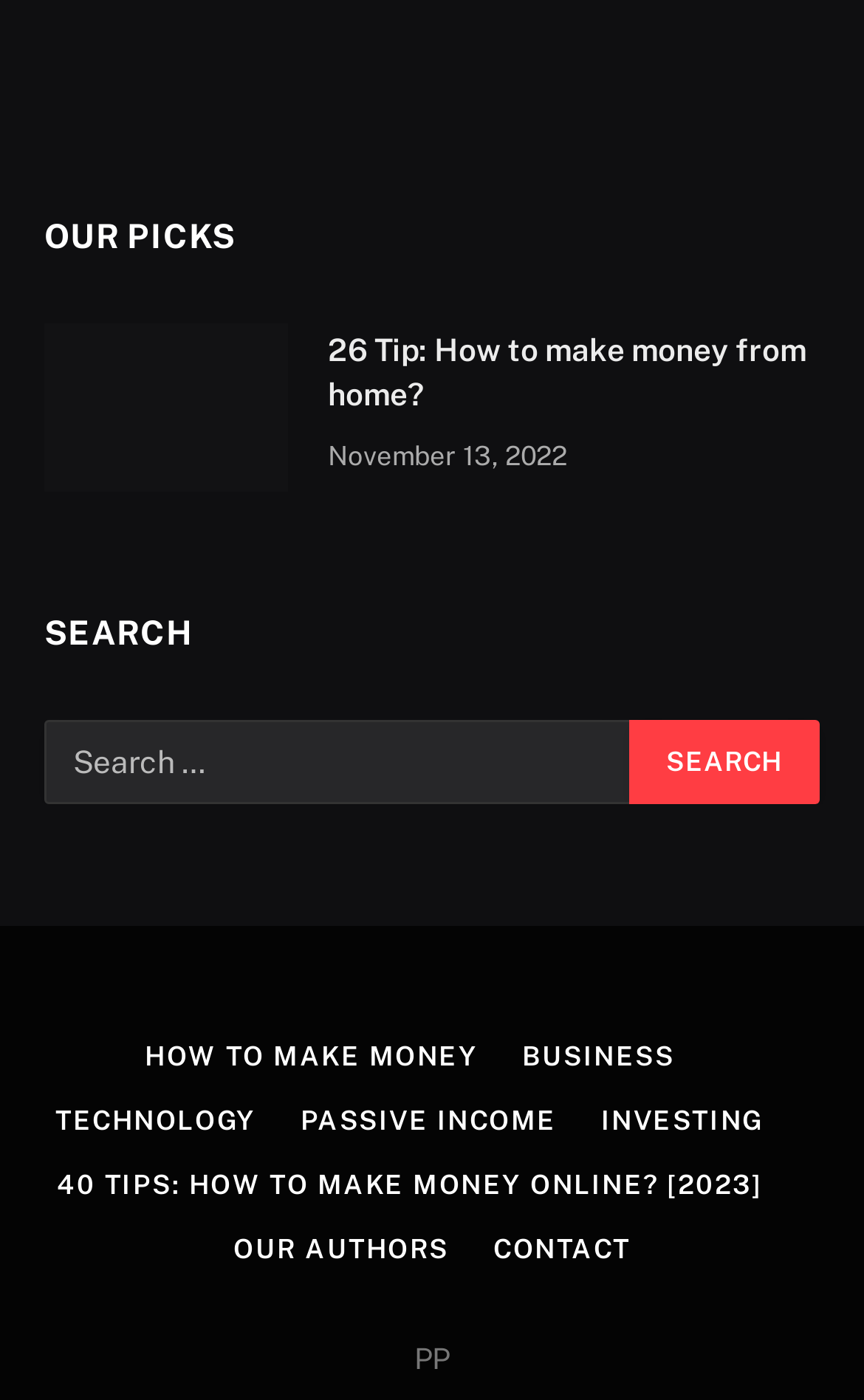Utilize the details in the image to give a detailed response to the question: What is the purpose of the search box?

The search box is used to search for content on the webpage, as indicated by the search element and the button 'Search'.